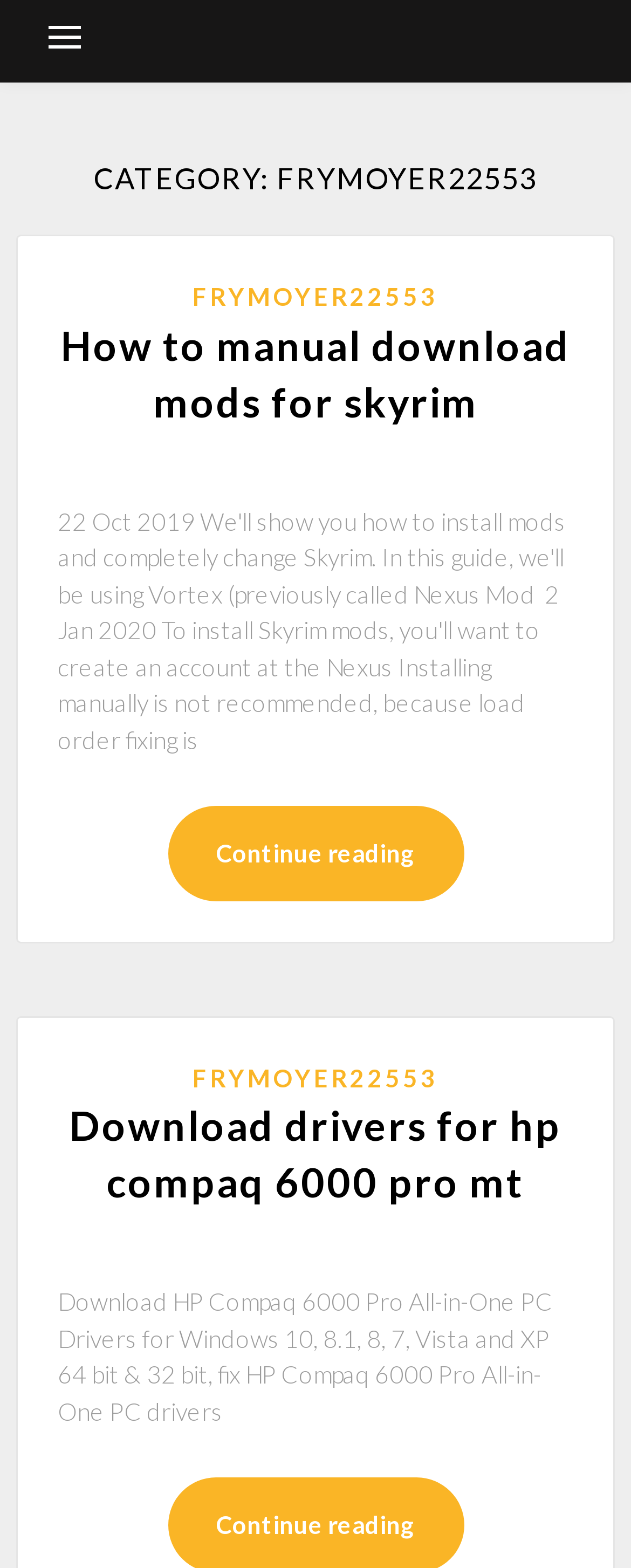Highlight the bounding box of the UI element that corresponds to this description: "Frymoyer22553".

[0.305, 0.678, 0.695, 0.696]